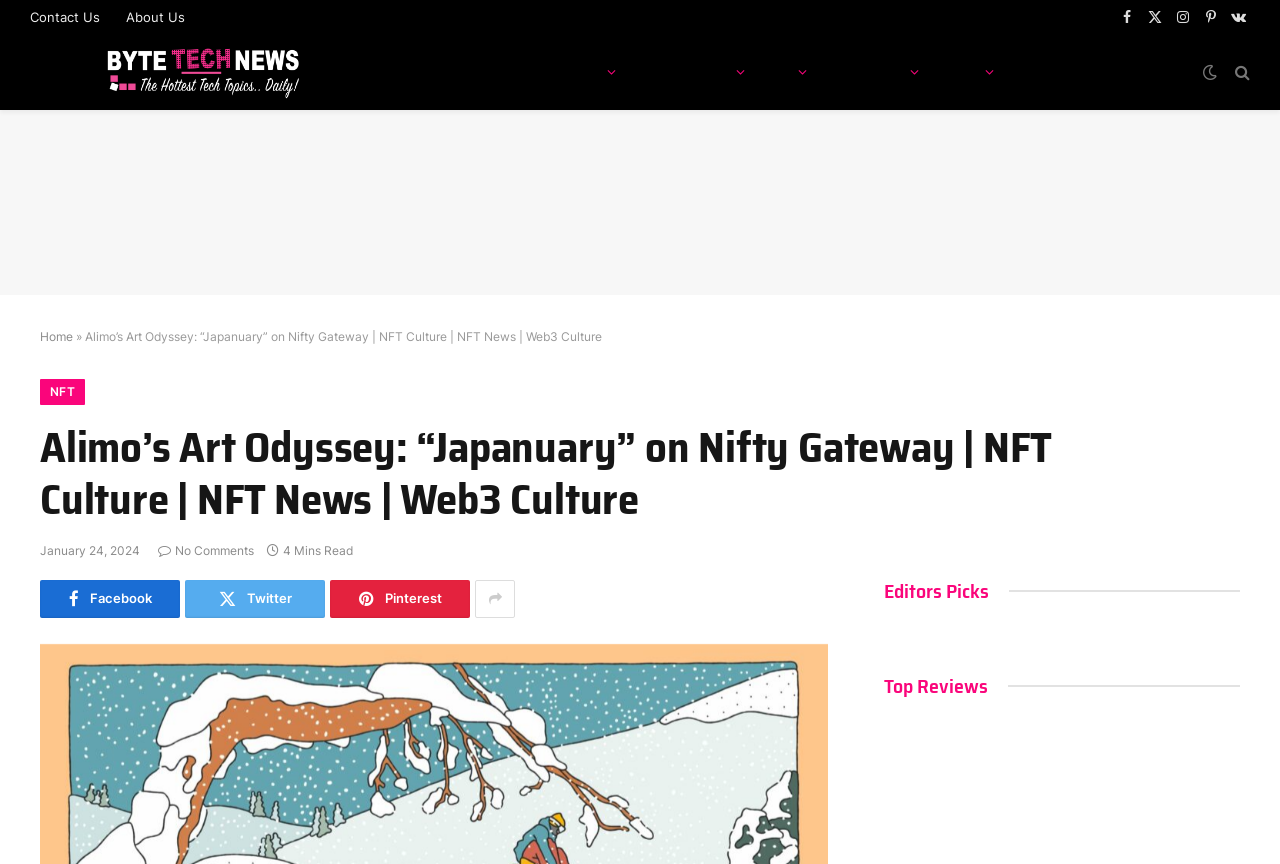Specify the bounding box coordinates of the area to click in order to execute this command: 'Click on Contact Us'. The coordinates should consist of four float numbers ranging from 0 to 1, and should be formatted as [left, top, right, bottom].

[0.013, 0.0, 0.088, 0.039]